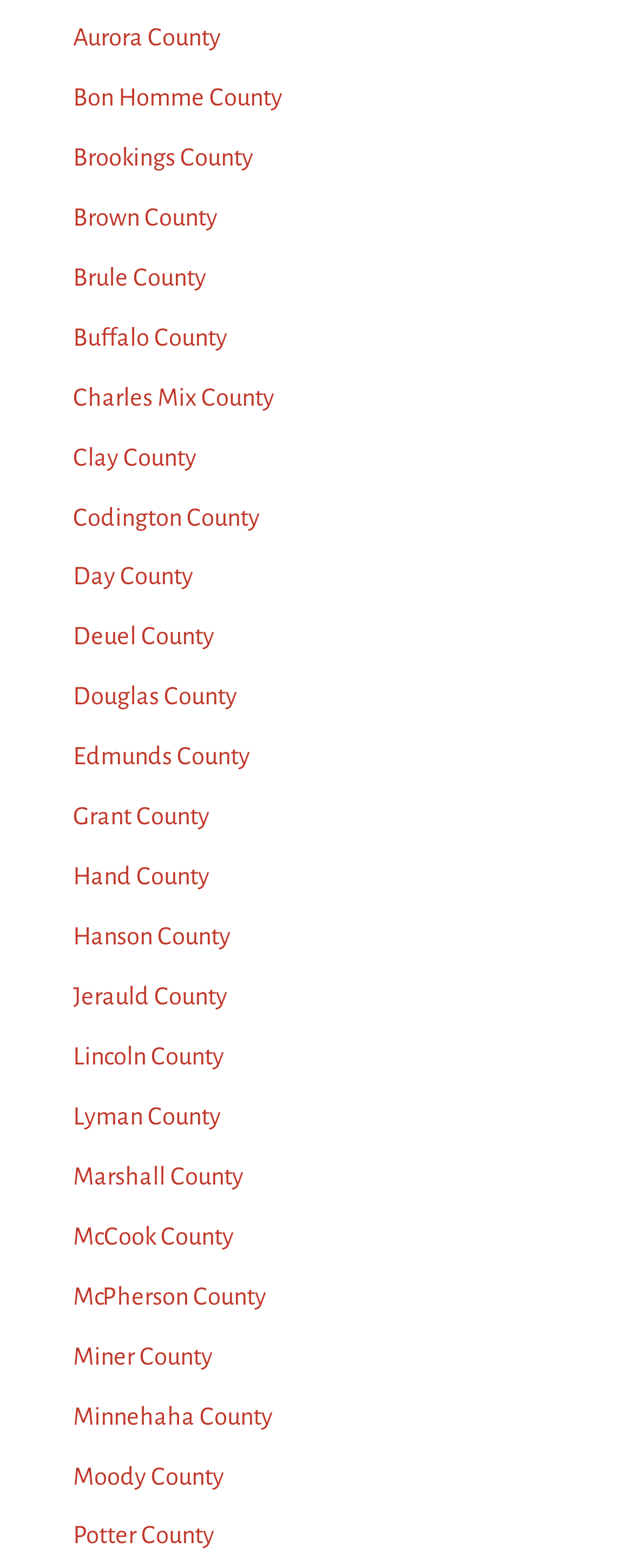From the element description Charles Mix County, predict the bounding box coordinates of the UI element. The coordinates must be specified in the format (top-left x, top-left y, bottom-right x, bottom-right y) and should be within the 0 to 1 range.

[0.115, 0.245, 0.433, 0.261]